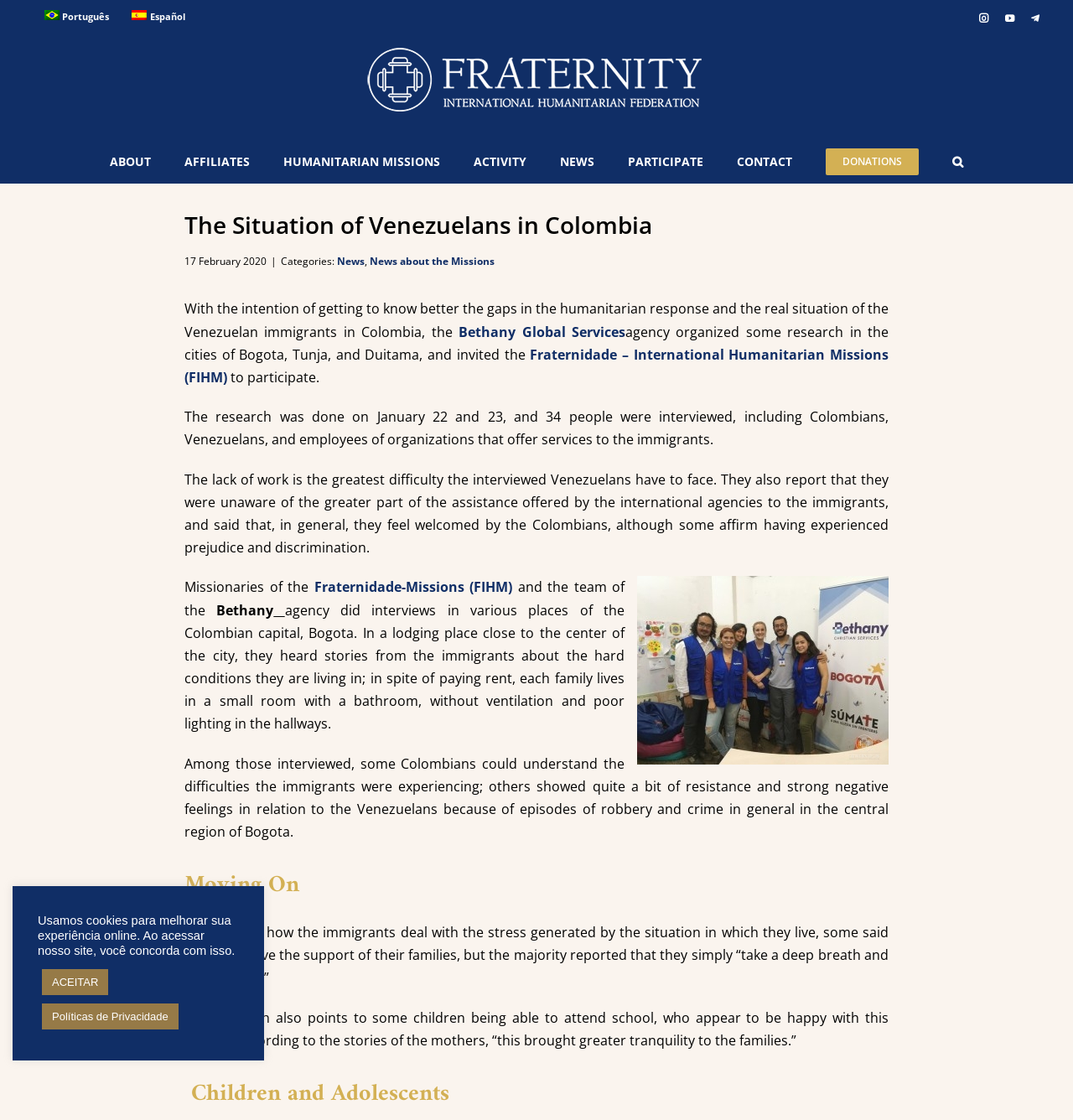Point out the bounding box coordinates of the section to click in order to follow this instruction: "Search for something".

[0.888, 0.126, 0.898, 0.163]